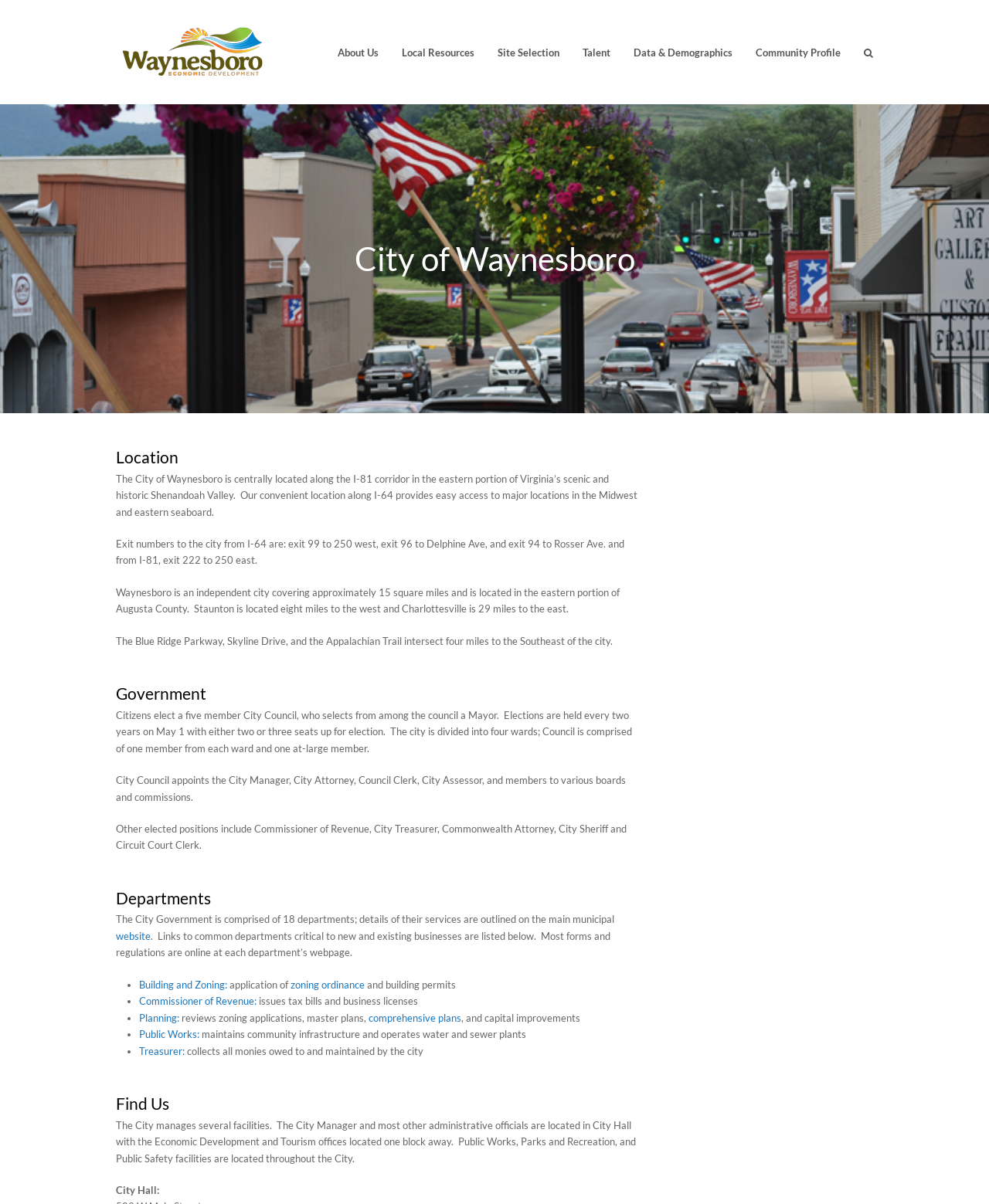Create an in-depth description of the webpage, covering main sections.

The webpage is about the City of Waynesboro, Virginia, and its Economic Development Corporation (EDC). At the top, there is a layout table with a link to "Waynesboro EDC" accompanied by an image. Below this, there are several links to different sections of the website, including "About Us", "Local Resources", "Site Selection", "Talent", "Data & Demographics", "Community Profile", and an empty link.

The main content of the webpage is divided into several sections. The first section is a heading that reads "City of Waynesboro". Below this, there is a paragraph describing the city's location, stating that it is centrally located along the I-81 corridor in the eastern portion of Virginia's Shenandoah Valley. The paragraph also provides information about the city's access to major locations in the Midwest and eastern seaboard.

The next section is about the city's government, stating that it is an independent city with a five-member City Council that selects a Mayor. The section also describes the city's election process and the roles of the City Manager, City Attorney, and other elected positions.

Following this, there is a section about the city's departments, stating that there are 18 departments that provide various services. The section lists some of the departments critical to new and existing businesses, including Building and Zoning, Commissioner of Revenue, Planning, Public Works, and Treasurer.

The final section is about the city's facilities, stating that the City manages several facilities, including City Hall, where the City Manager and administrative officials are located, as well as Public Works, Parks and Recreation, and Public Safety facilities located throughout the city.